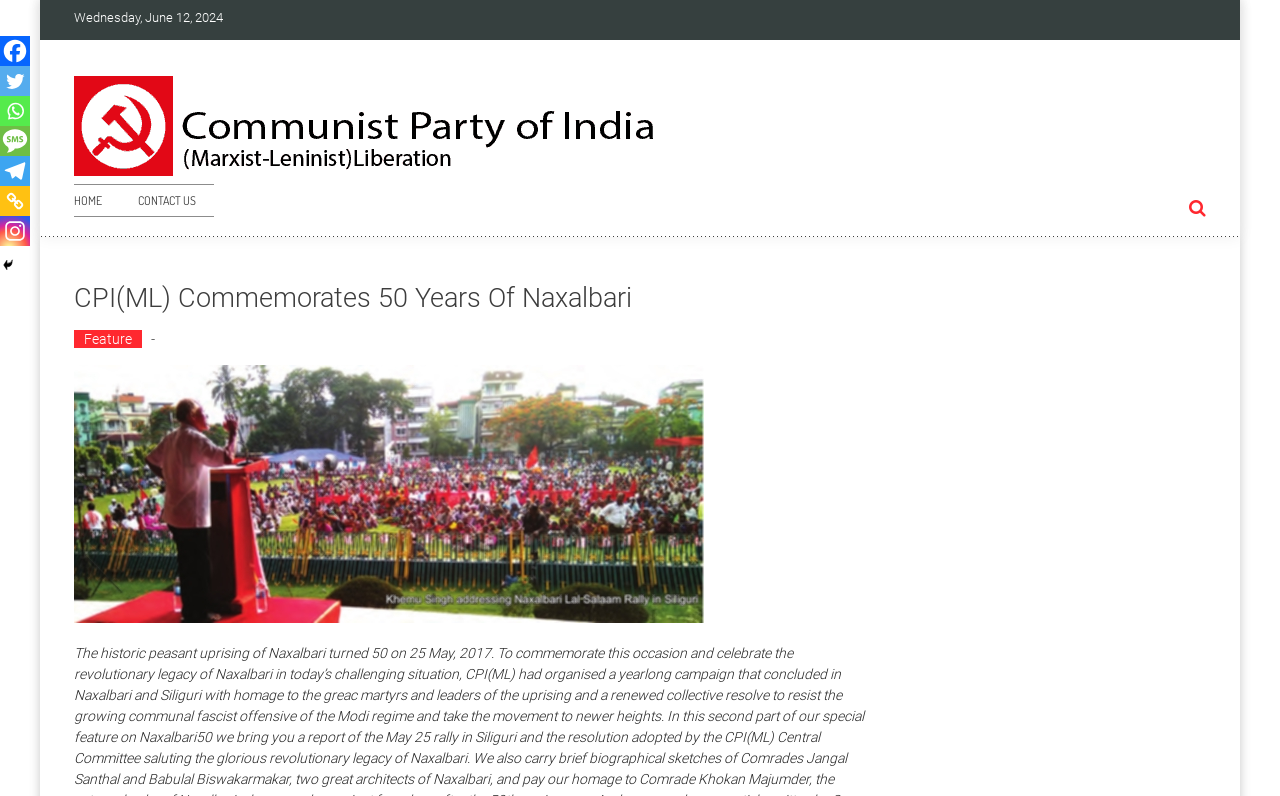How many social media links are displayed on the webpage?
We need a detailed and exhaustive answer to the question. Please elaborate.

The social media links are displayed on the left side of the webpage. There are 7 links: Facebook, Twitter, Whatsapp, SMS, Telegram, Copy Link, and Instagram. These links can be inferred from the link elements with bounding box coordinates [0.0, 0.045, 0.023, 0.083] to [0.0, 0.271, 0.023, 0.309].